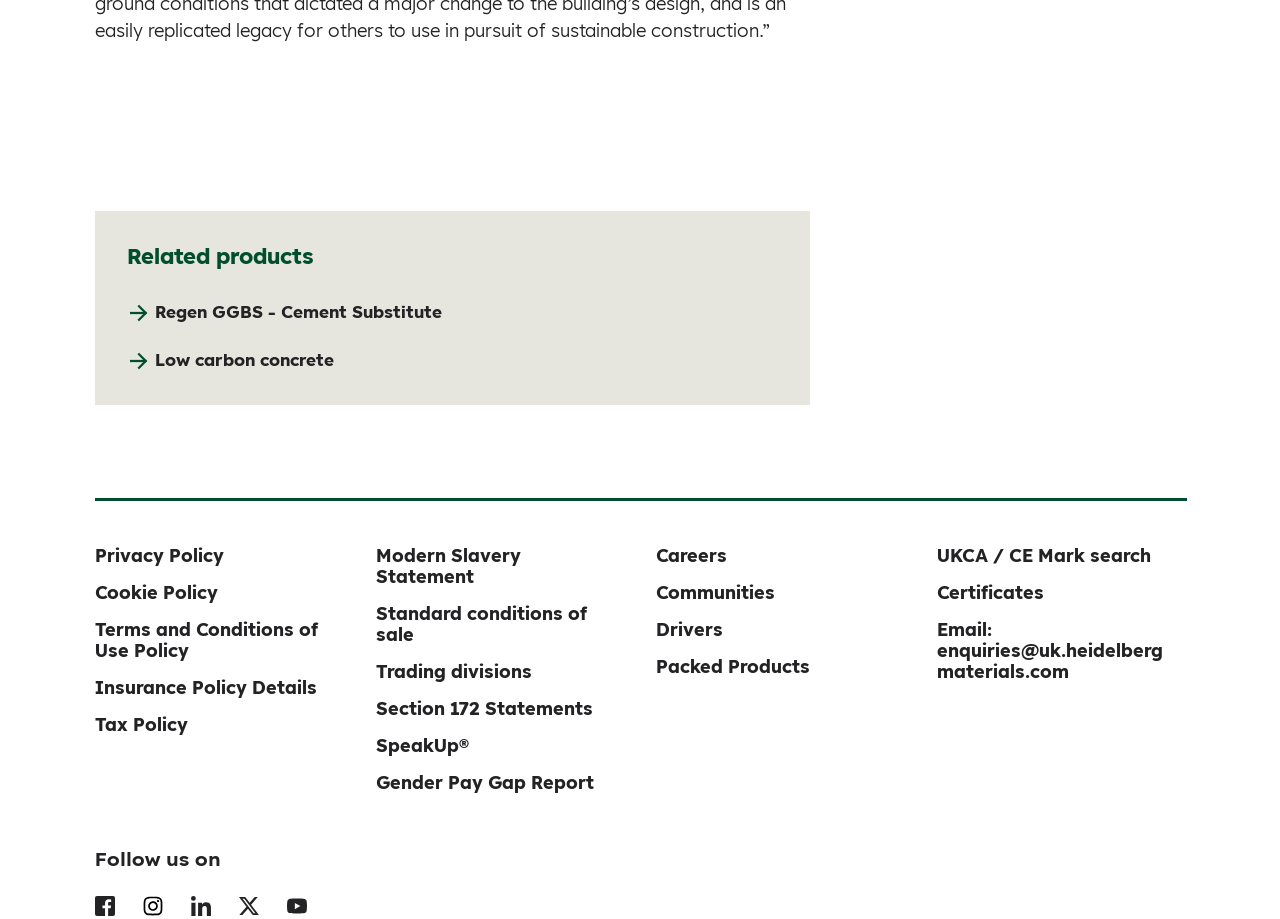Using the description "title="Follow us on Facebook"", locate and provide the bounding box of the UI element.

None